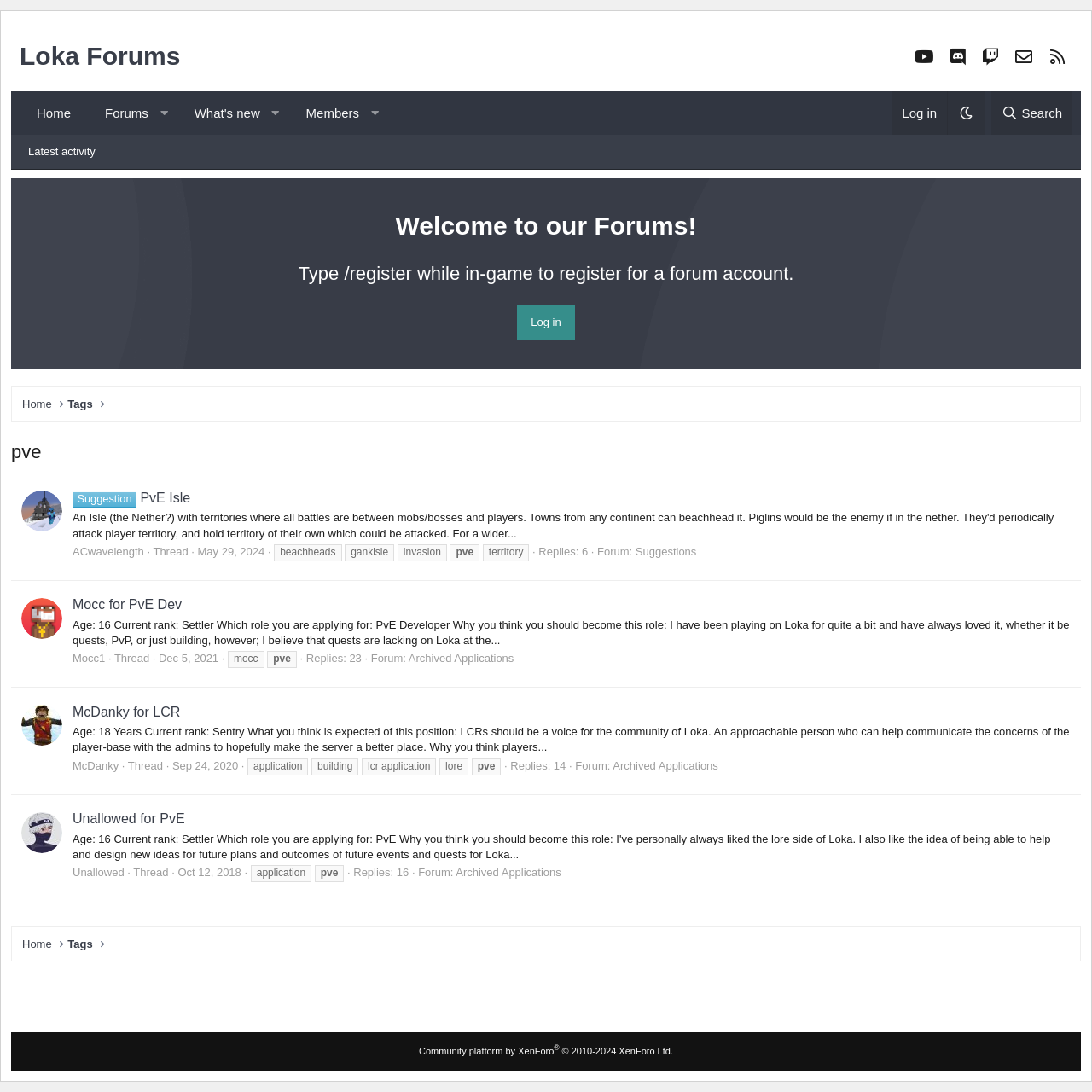Point out the bounding box coordinates of the section to click in order to follow this instruction: "Click on the 'Home' link".

[0.018, 0.084, 0.08, 0.123]